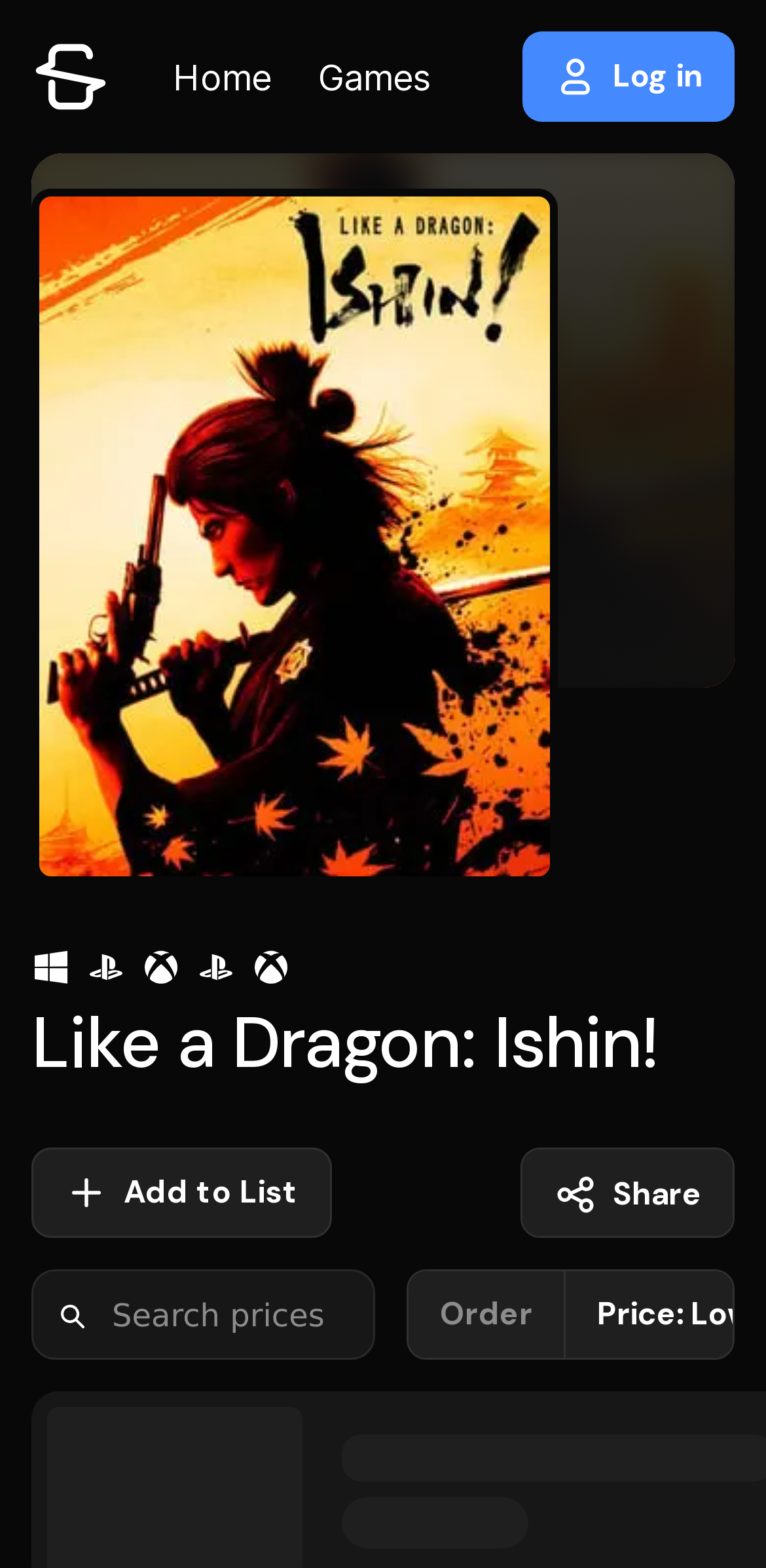Generate the text content of the main heading of the webpage.

Like a Dragon: Ishin!